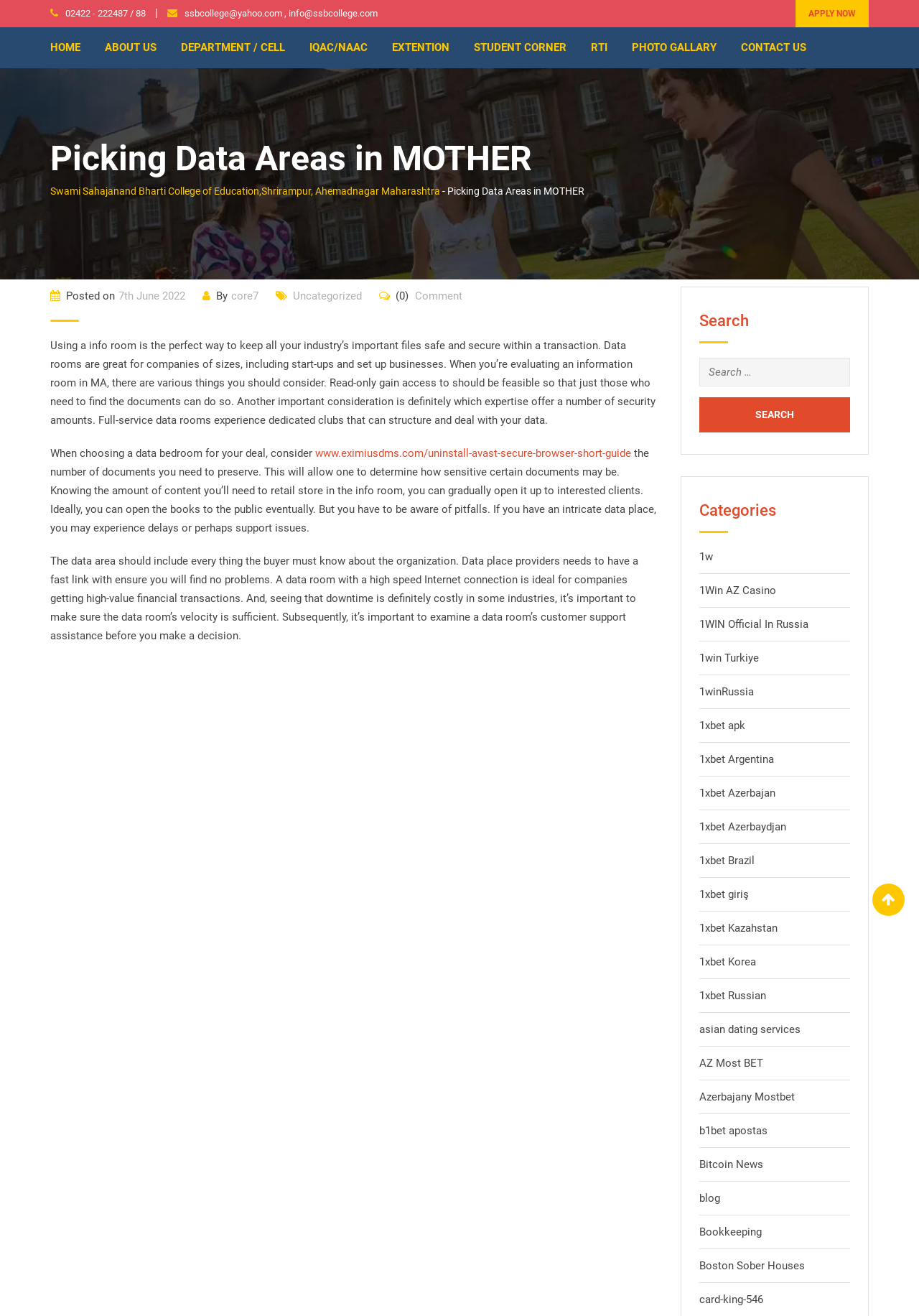Determine the bounding box coordinates of the clickable region to carry out the instruction: "Search for something".

[0.761, 0.272, 0.925, 0.328]